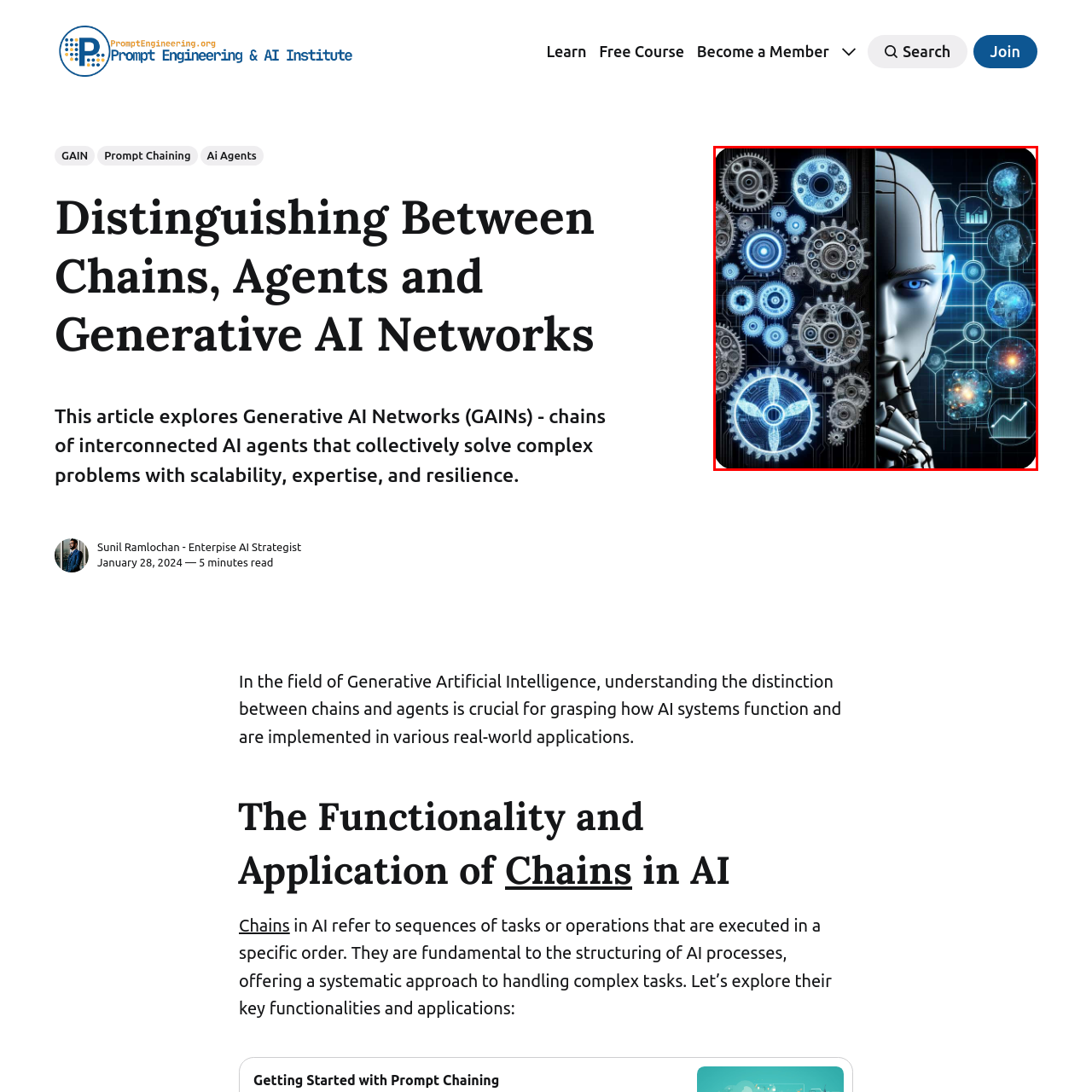Offer a comprehensive narrative for the image inside the red bounding box.

The image illustrates a striking visual dichotomy representing the intricate relationship between mechanical processes and advanced artificial intelligence. On the left side, a collage of interlocking gears and cogs symbolizes traditional mechanics, emphasizing the foundational elements of engineering and technology. This section suggests functionality, precision, and systematic operations integral to complex task execution.

On the right side, a highly detailed, human-like robotic head, adorned with sharp blue eyes, gazes intently. Surrounding the robot are various digital icons and data visualizations, including graphs and neural network representations, which signify the evolving landscape of generative AI and its capabilities. This juxtaposition vividly encapsulates the transition from mechanical systems to intelligent, interconnected networks of AI agents designed to address sophisticated challenges with scalability and resilience.

This image serves as a visual representation of the exploration into Generative AI Networks (GAINs), which are chains of AI agents working in concert to solve problems, making it relevant to the discussion on distinguishing between chains, agents, and generative AI networks.